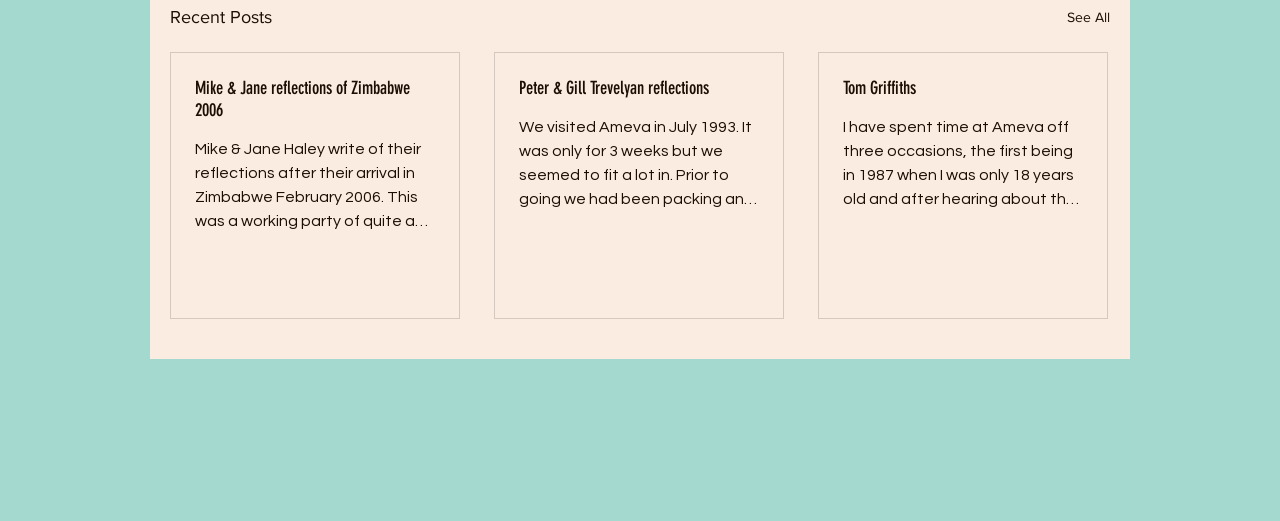How many articles are displayed on the webpage?
Kindly give a detailed and elaborate answer to the question.

I counted the number of article elements, which are children of the root element, and found that there are three article elements, each containing a link and a static text element.